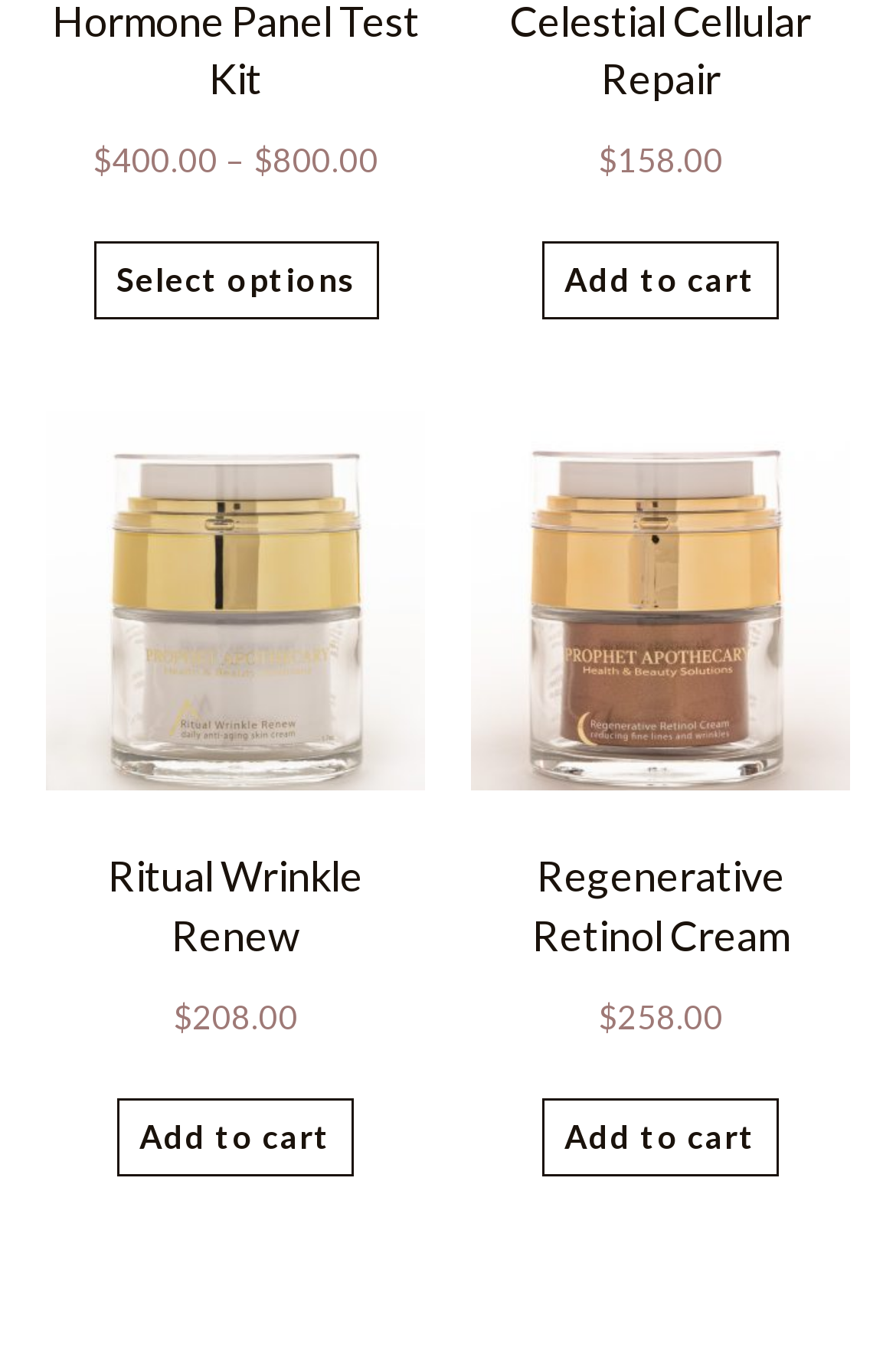What is the name of the product with the highest price?
Provide a comprehensive and detailed answer to the question.

I compared the prices of the three products mentioned on the webpage and found that Regenerative Retinol Cream has the highest price, which is $258.00.